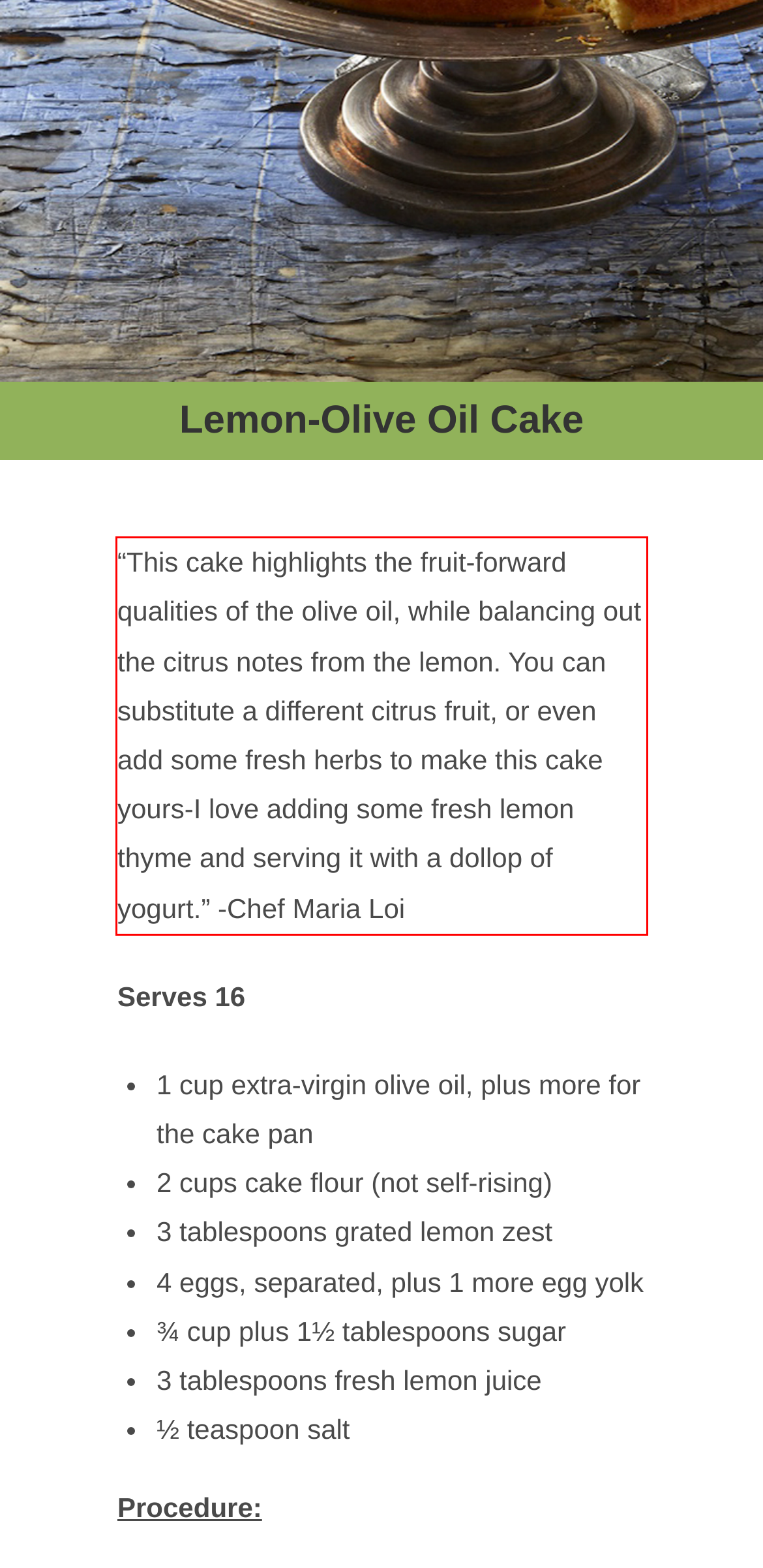Please extract the text content within the red bounding box on the webpage screenshot using OCR.

“This cake highlights the fruit-forward qualities of the olive oil, while balancing out the citrus notes from the lemon. You can substitute a different citrus fruit, or even add some fresh herbs to make this cake yours-I love adding some fresh lemon thyme and serving it with a dollop of yogurt.” -Chef Maria Loi